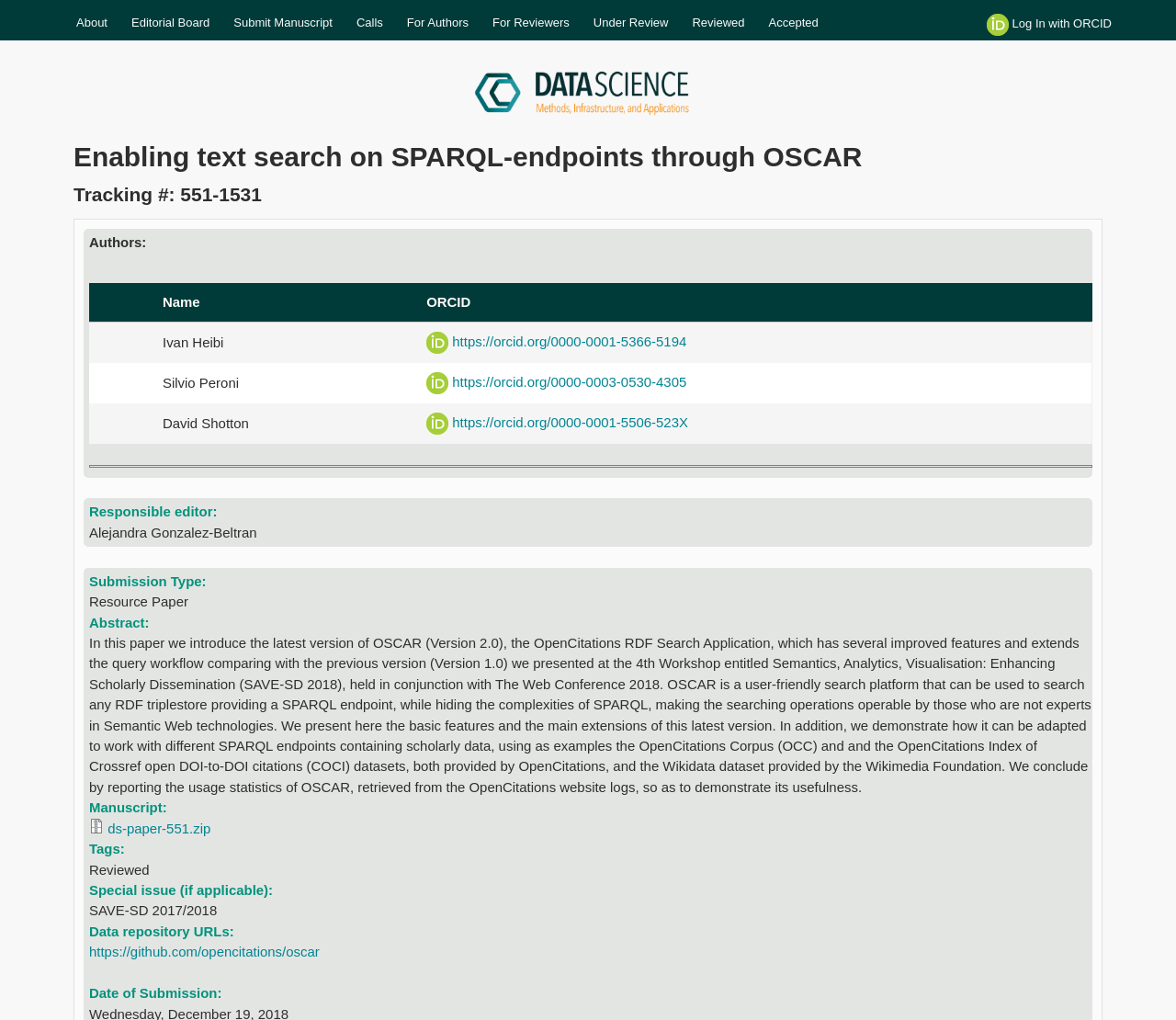Provide the bounding box coordinates of the HTML element described by the text: "Submit Manuscript". The coordinates should be in the format [left, top, right, bottom] with values between 0 and 1.

[0.188, 0.005, 0.293, 0.04]